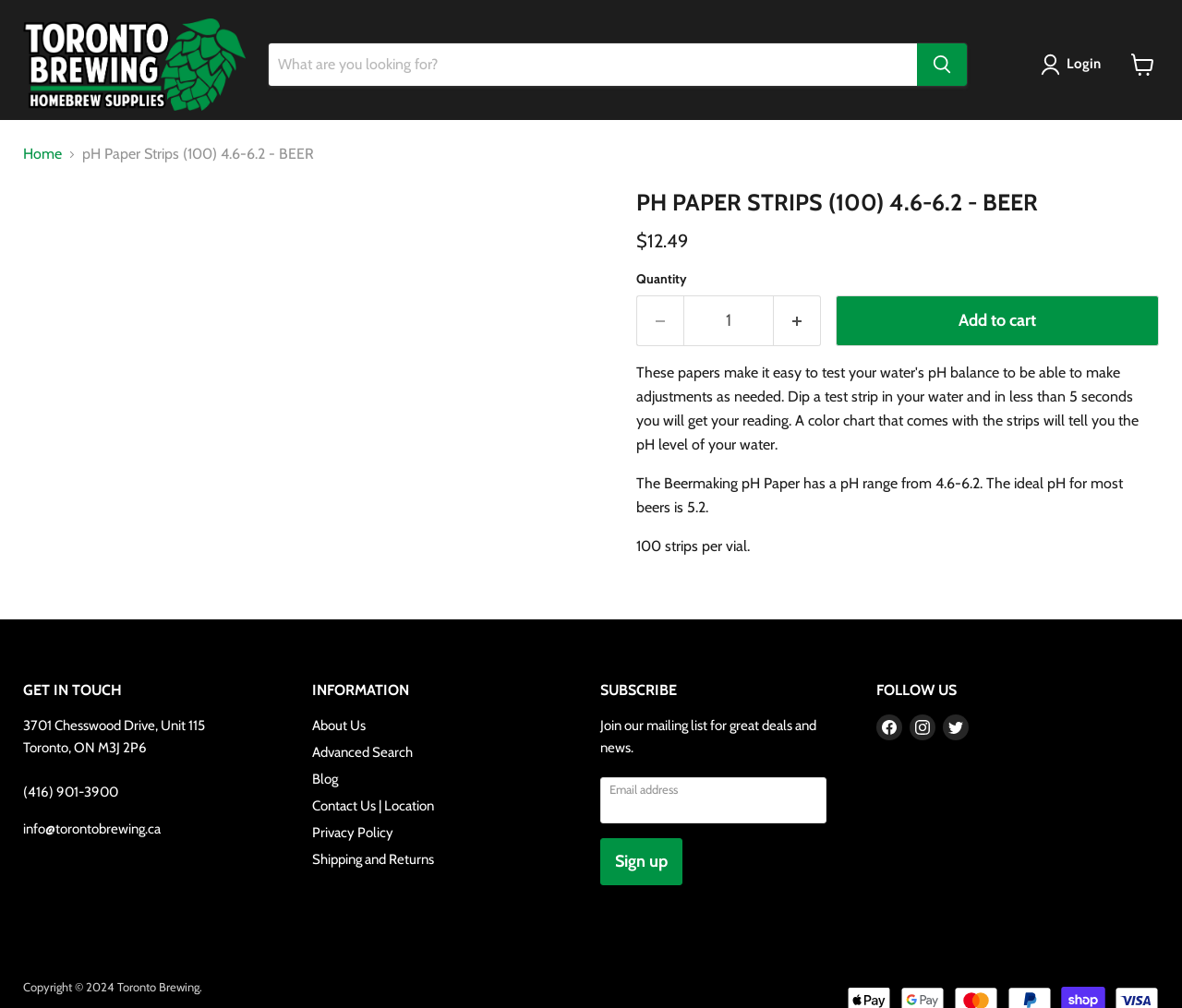Find the bounding box coordinates of the clickable area that will achieve the following instruction: "Sign up for the newsletter".

[0.508, 0.831, 0.577, 0.878]